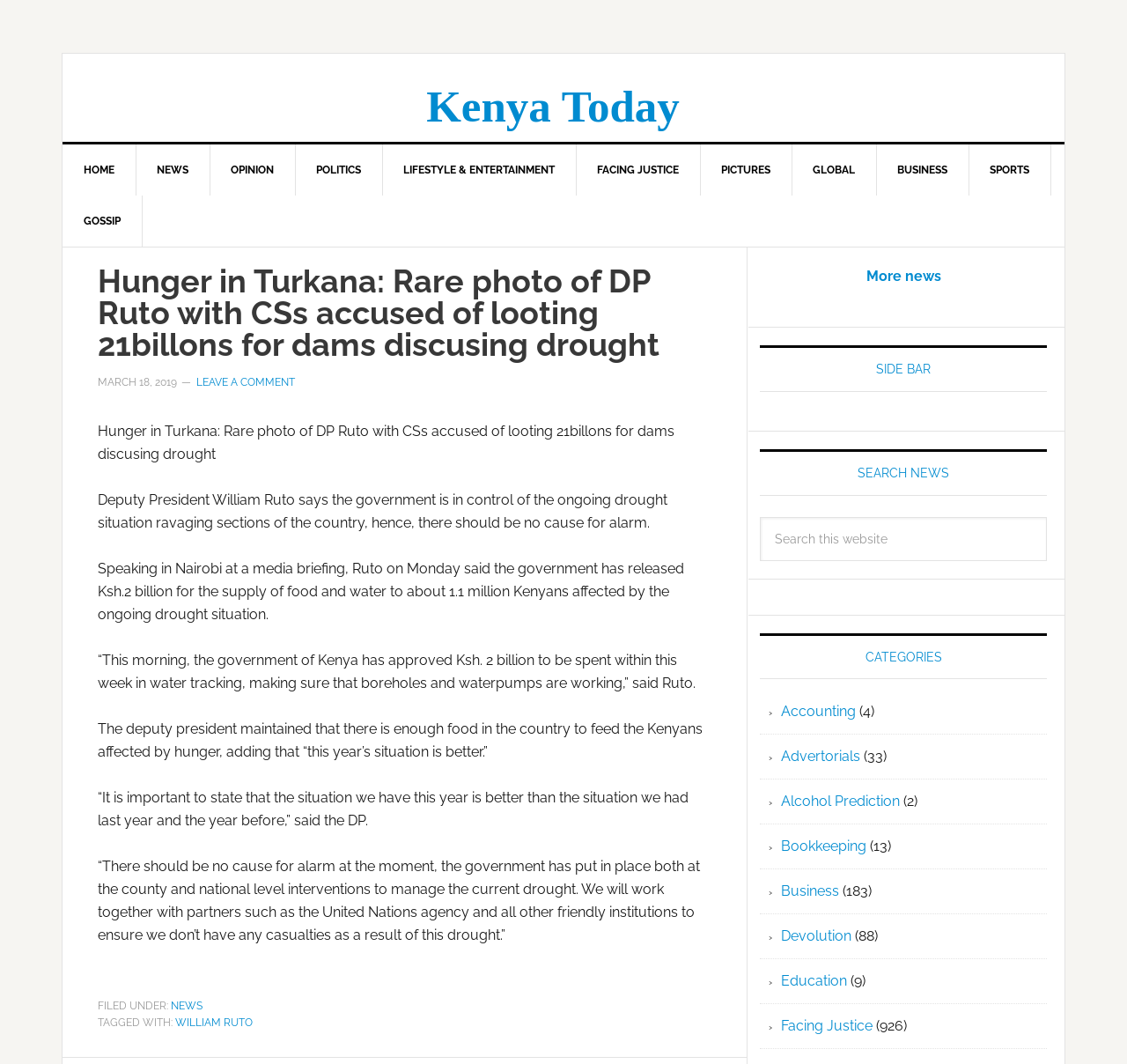Please specify the bounding box coordinates for the clickable region that will help you carry out the instruction: "Search this website".

[0.674, 0.486, 0.929, 0.527]